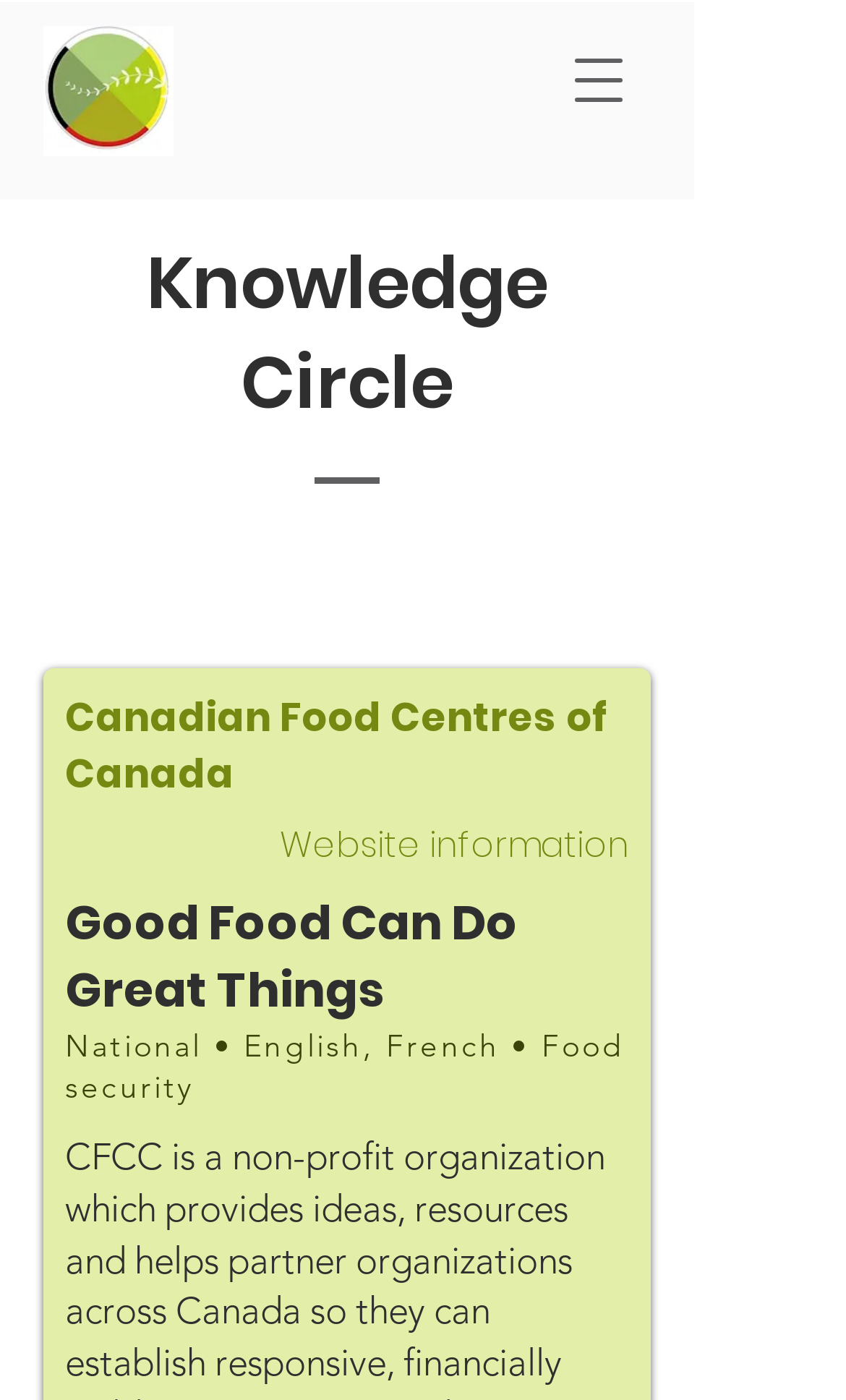Give the bounding box coordinates for the element described as: "aria-label="Open navigation menu"".

[0.644, 0.019, 0.772, 0.096]